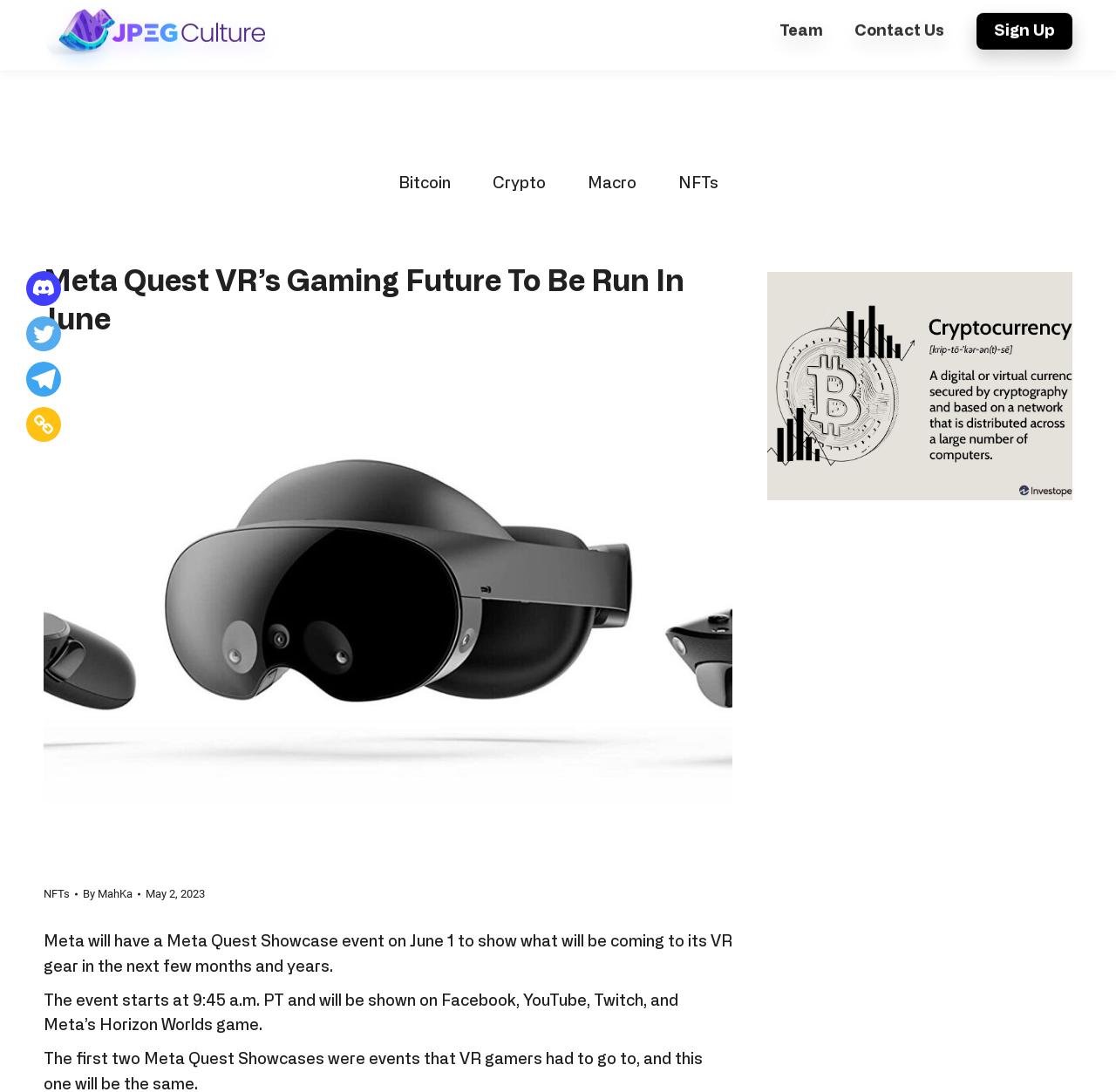Find and specify the bounding box coordinates that correspond to the clickable region for the instruction: "Copy the link".

[0.023, 0.373, 0.055, 0.405]